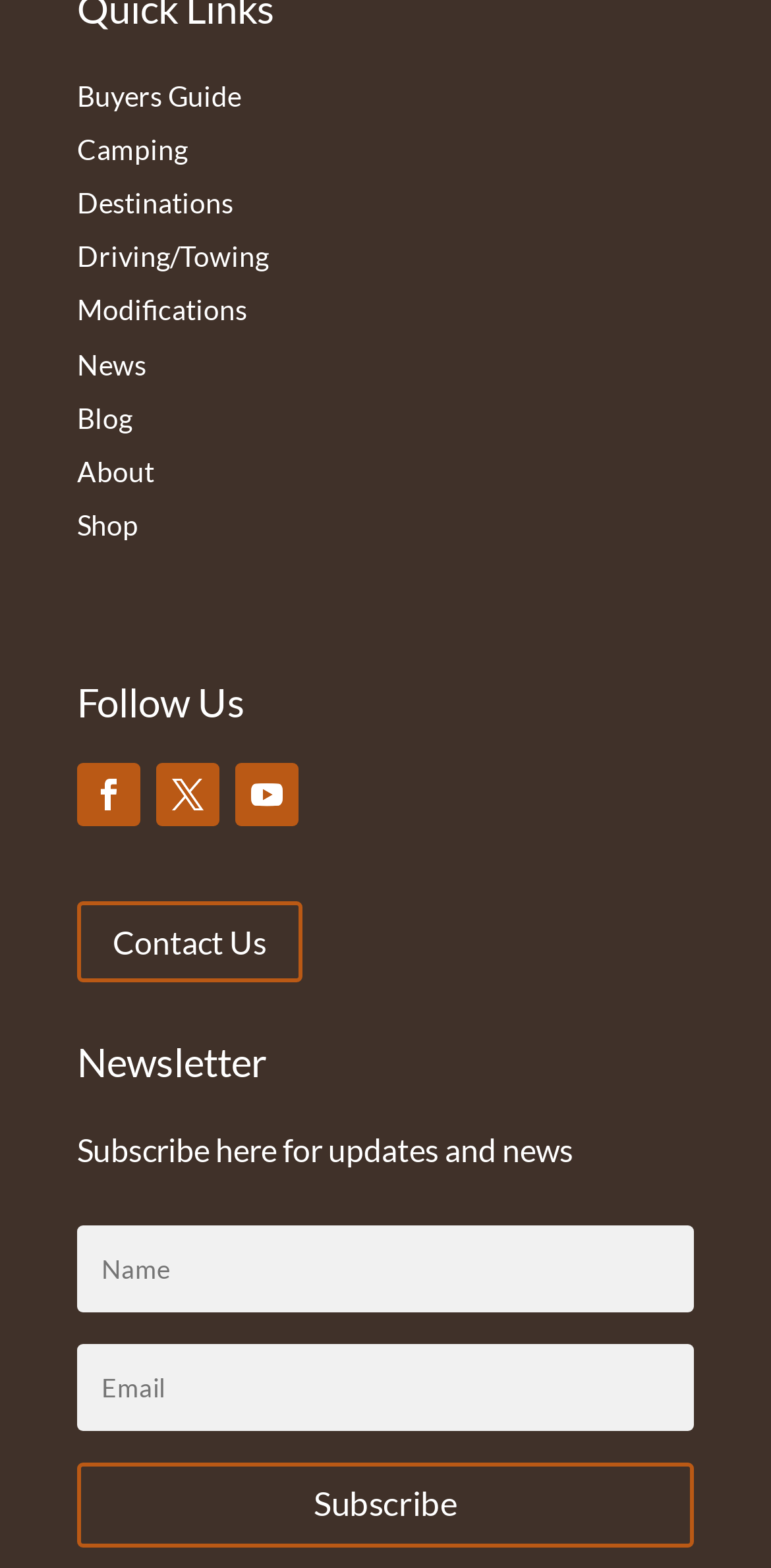Determine the coordinates of the bounding box that should be clicked to complete the instruction: "Visit the Camping page". The coordinates should be represented by four float numbers between 0 and 1: [left, top, right, bottom].

[0.1, 0.084, 0.244, 0.106]